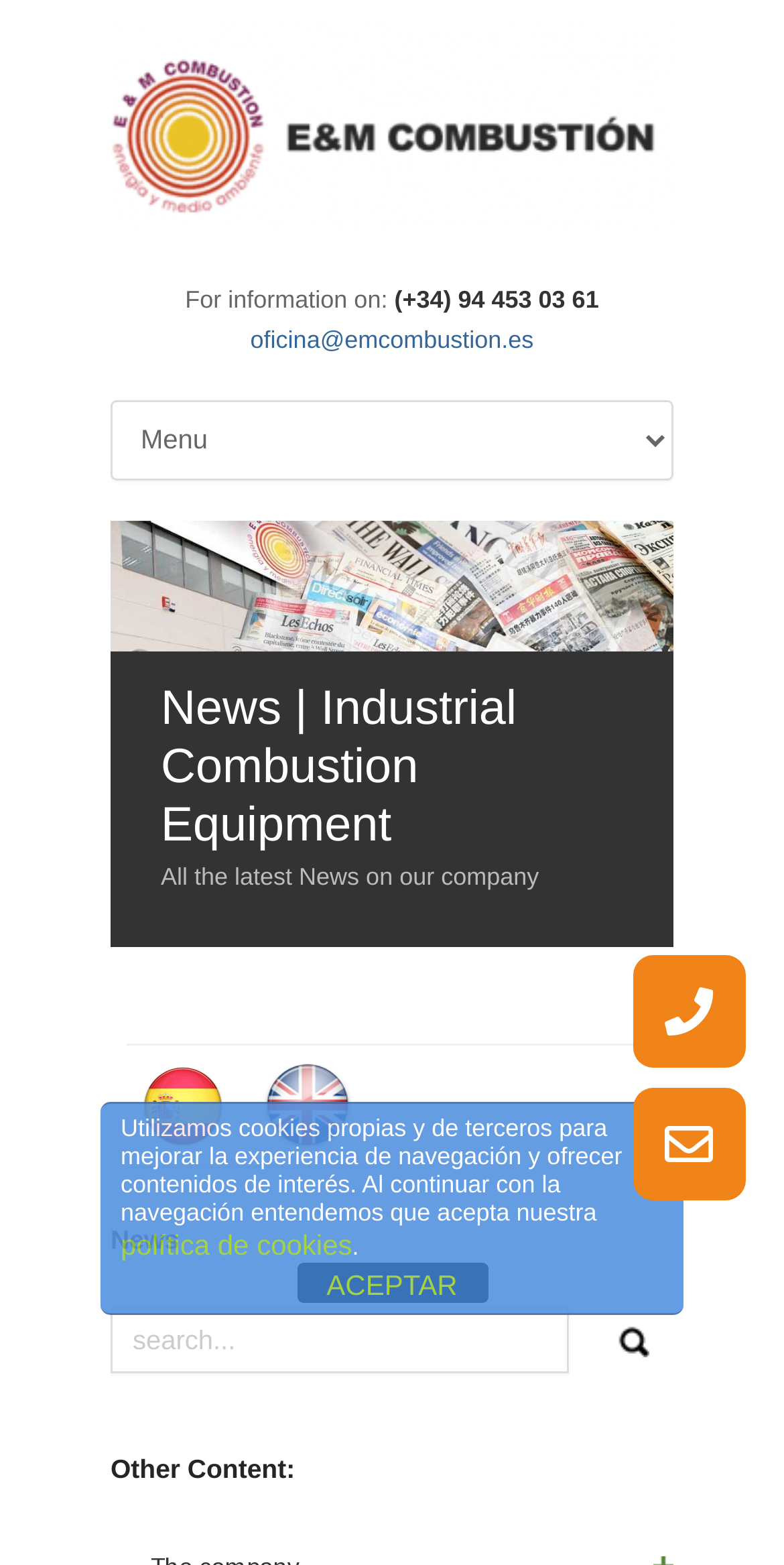Convey a detailed summary of the webpage, mentioning all key elements.

The webpage is about hot gas generators and combustion chambers, with a focus on industrial applications. At the top left, there is a "Back Home" link. Below it, there is a section with contact information, including a phone number and an email address. 

To the right of the contact information, there is a combobox. Below the combobox, there is a heading "News | Industrial Combustion Equipment" followed by a brief description "All the latest News on our company". 

Further down, there are two language options, "Spanish" and "English", each accompanied by a flag icon. Below the language options, there is a heading "News" followed by a search bar with a "search..." placeholder text and a button to the right. 

At the bottom left, there is a heading "Other Content:" followed by a paragraph of text about cookies and a link to the "política de cookies" (cookie policy). Next to the paragraph, there is an "ACEPTAR" (Accept) button. 

At the bottom right, there are two buttons, "Telefono" (Phone) and "E-mail", which are likely contact options.